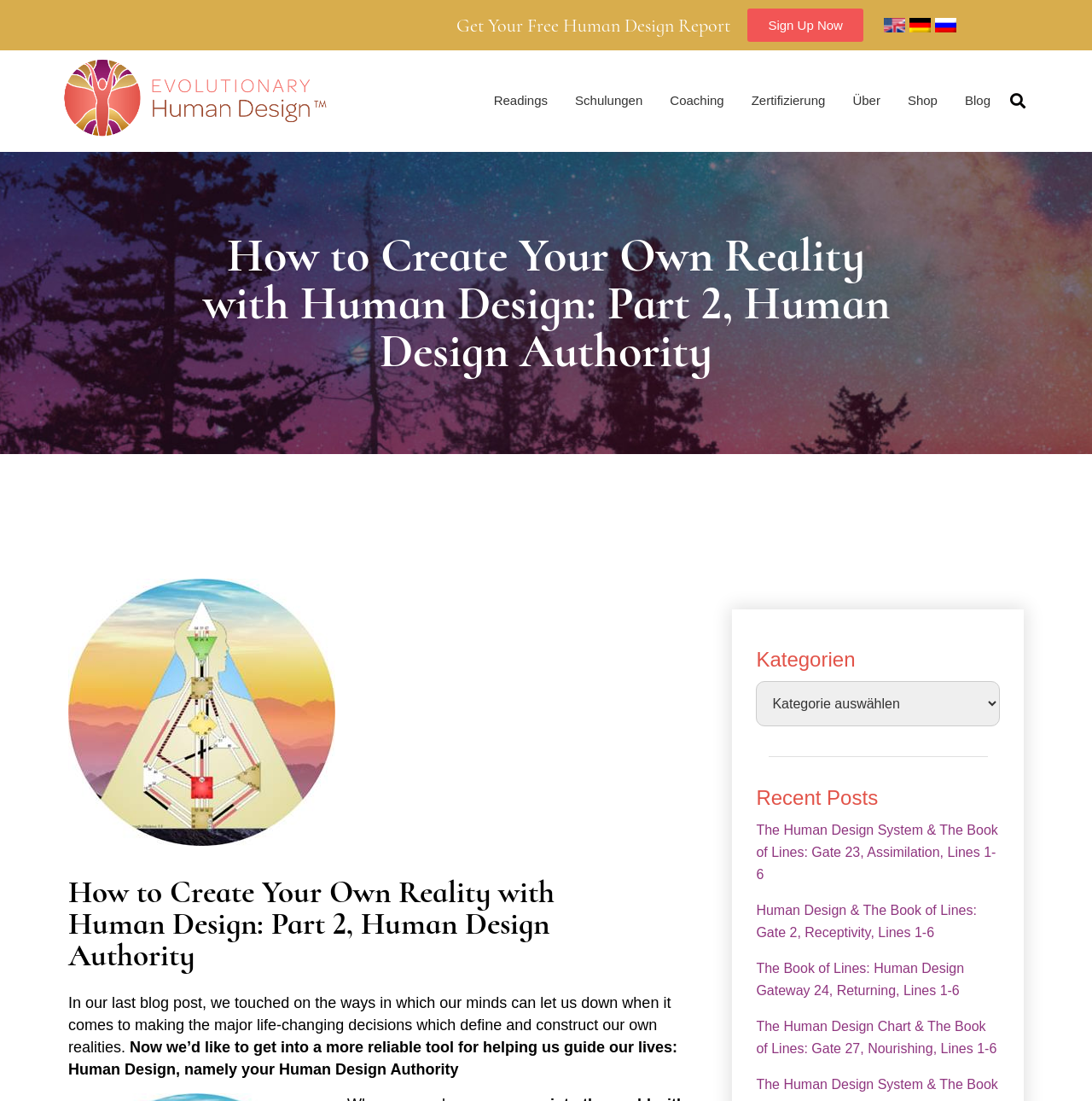What is the purpose of the 'Get Your Free Human Design Report' section?
Observe the image and answer the question with a one-word or short phrase response.

To sign up for a report